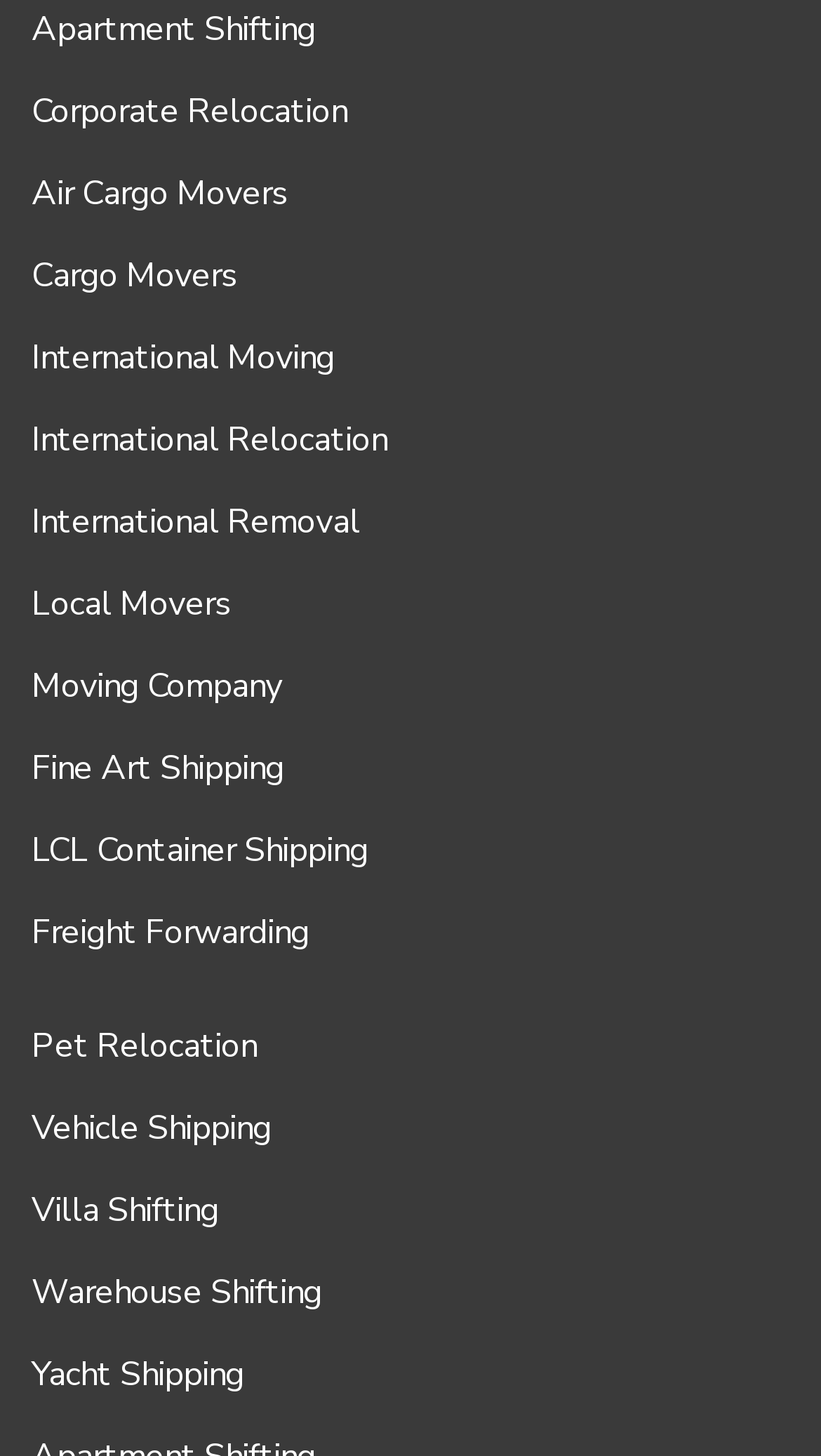What is the last service listed?
Answer the question in a detailed and comprehensive manner.

By examining the links on the webpage, I found that the last service listed is 'Yacht Shipping', which is likely a specialized shipping service for yachts.